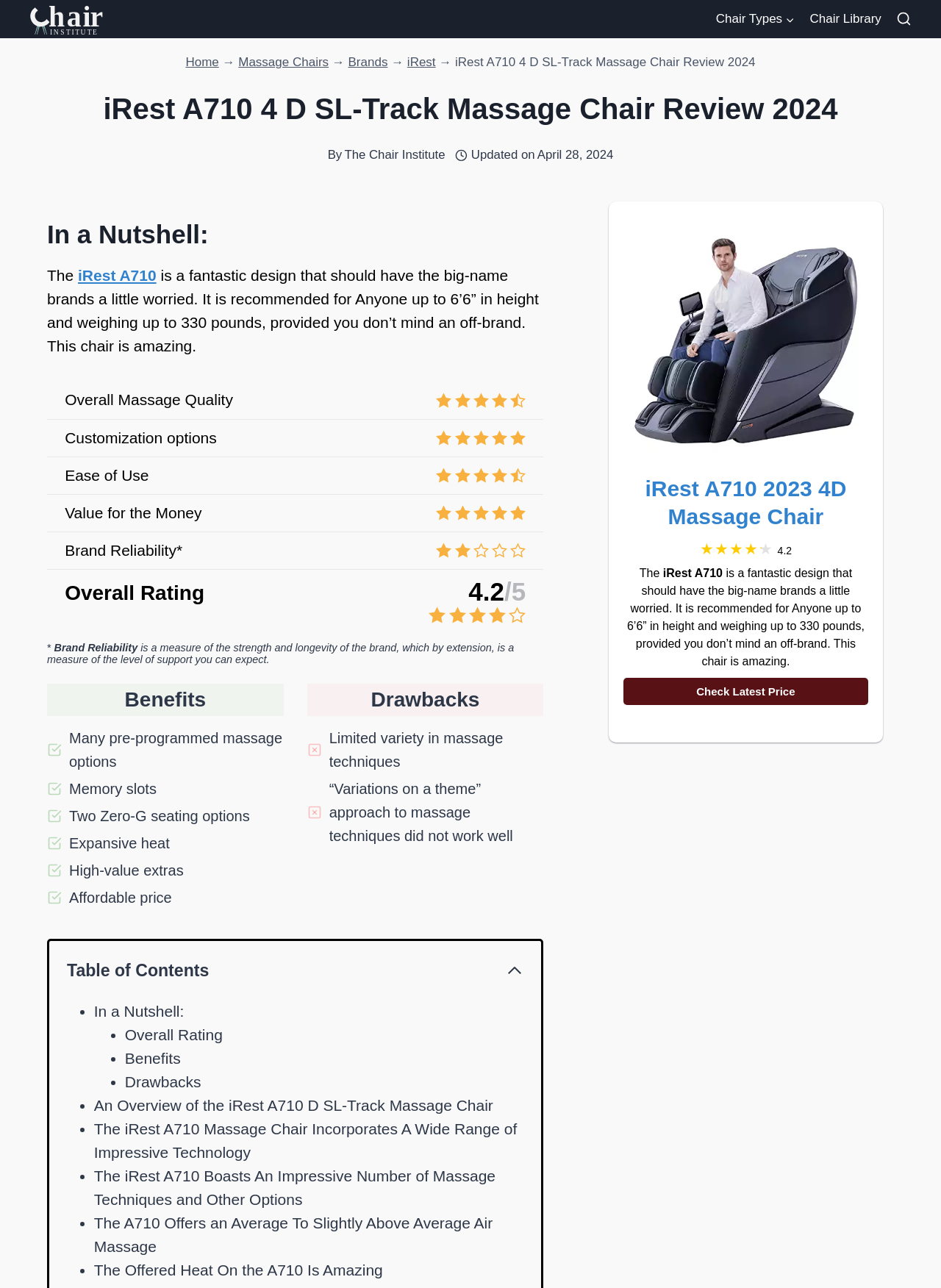Using the description: "iRest", identify the bounding box of the corresponding UI element in the screenshot.

[0.433, 0.043, 0.463, 0.054]